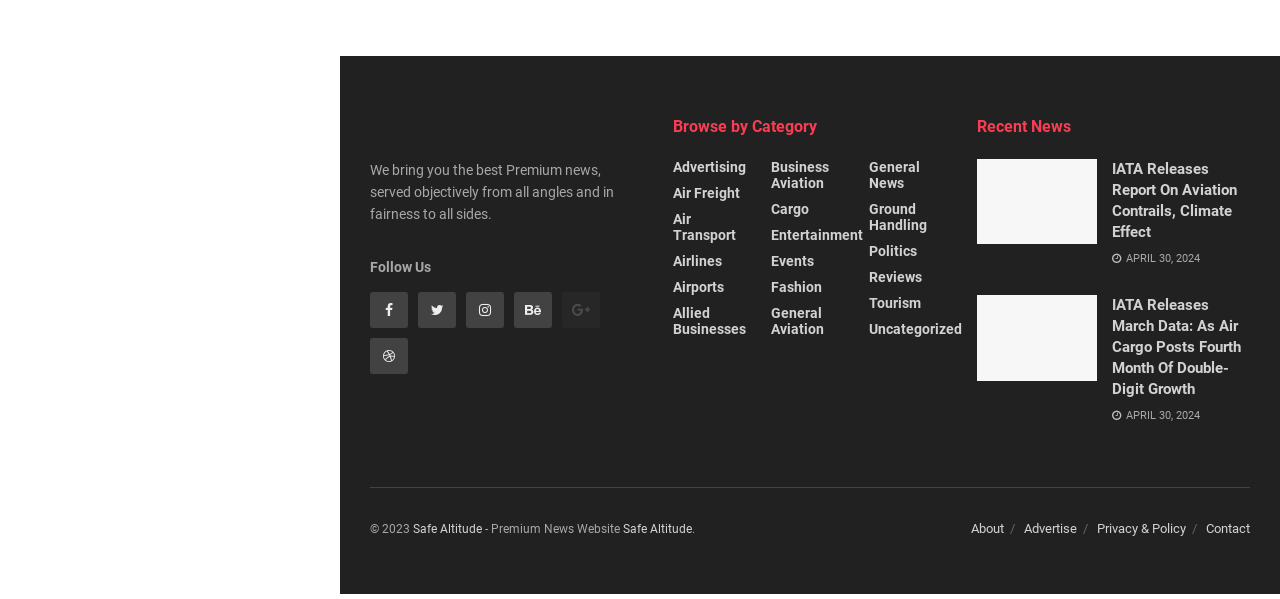Utilize the details in the image to give a detailed response to the question: What is the copyright year of the website?

The copyright year of the website can be found at the bottom of the webpage, where it says '© 2023'. This indicates that the website's content is copyrighted as of 2023.